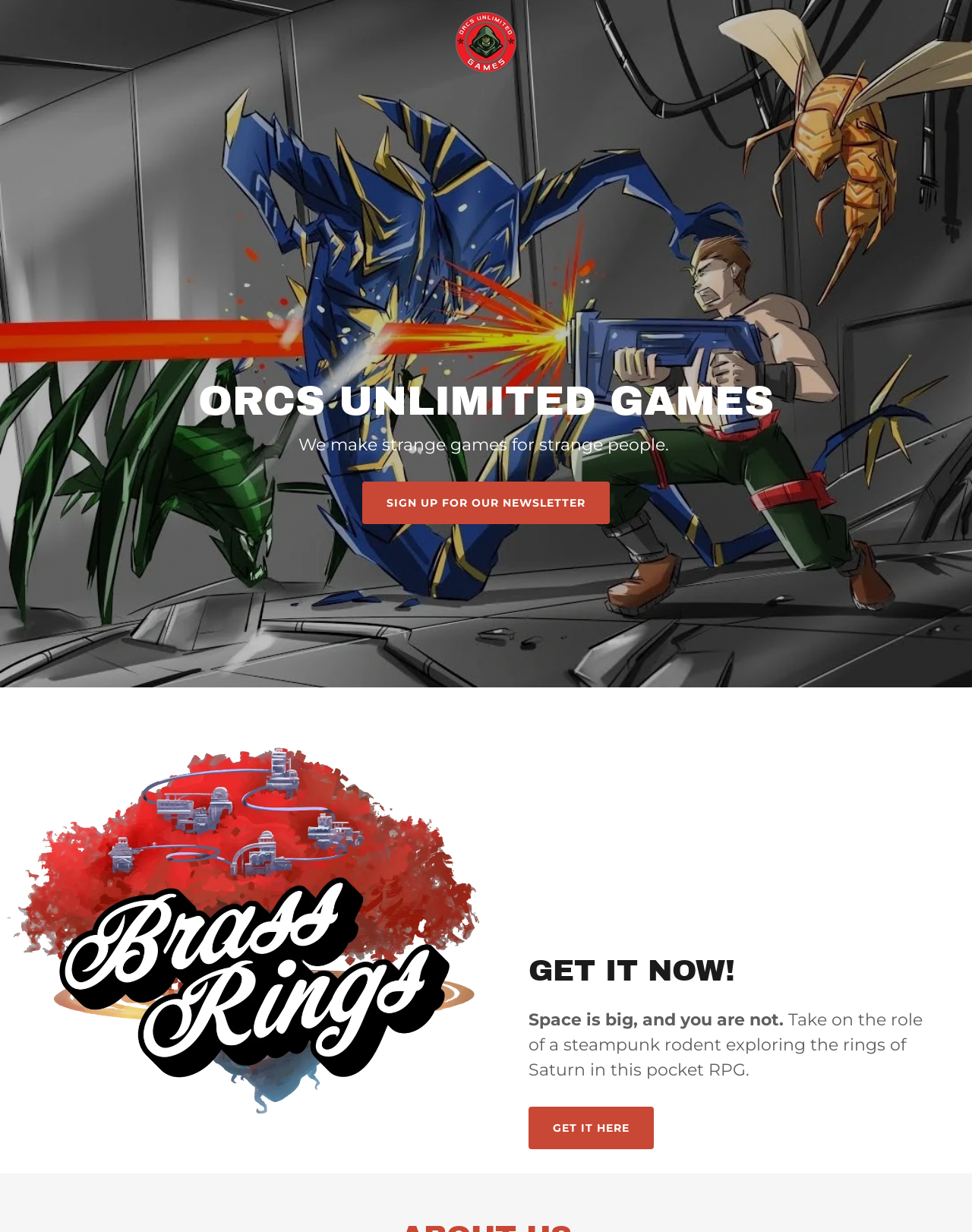Calculate the bounding box coordinates for the UI element based on the following description: "Get it here". Ensure the coordinates are four float numbers between 0 and 1, i.e., [left, top, right, bottom].

[0.544, 0.898, 0.673, 0.933]